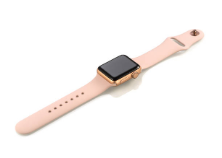Illustrate the image with a detailed and descriptive caption.

The image showcases a stylish Apple Watch with a sleek square face, surrounded by a rose gold frame that complements a soft pink silicone strap. This modern smartwatch blends functionality with fashion, making it a perfect accessory for daily wear. Its minimalist design exudes elegance, while the customizable strap allows for versatility in style. Ideal for those who appreciate technology that fits seamlessly into a chic lifestyle, this Apple Watch serves various purposes, from fitness tracking to notifications, all while enhancing the wearer's aesthetic appeal.